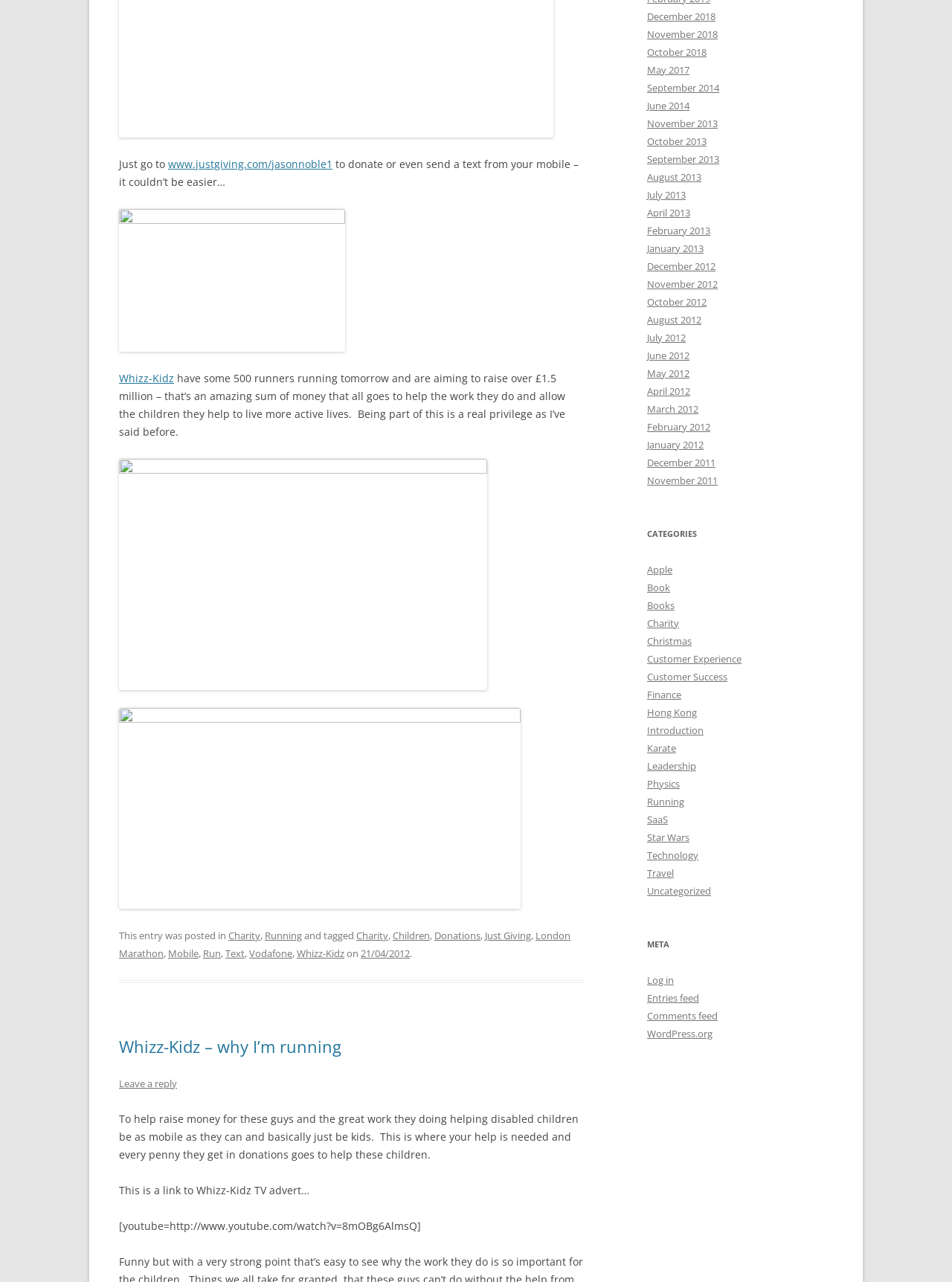Kindly determine the bounding box coordinates for the area that needs to be clicked to execute this instruction: "Read the post about Whizz-Kidz".

[0.125, 0.809, 0.613, 0.824]